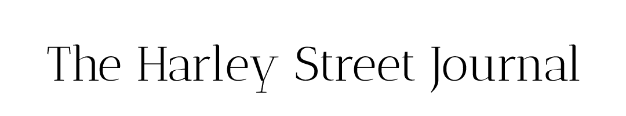Formulate a detailed description of the image content.

The image features the logo of "The Harley Street Journal," showcasing an elegant and sophisticated design that reflects the publication's focus on aesthetic and medical news. The logo prominently displays the name in a stylish font, emphasizing the journal's commitment to providing high-quality content related to health, beauty, and wellness. Positioned strategically within the layout, this logo serves as a key branding element for the journal, appealing to its target audience of professionals and readers interested in the latest trends and advancements in aesthetic medicine.